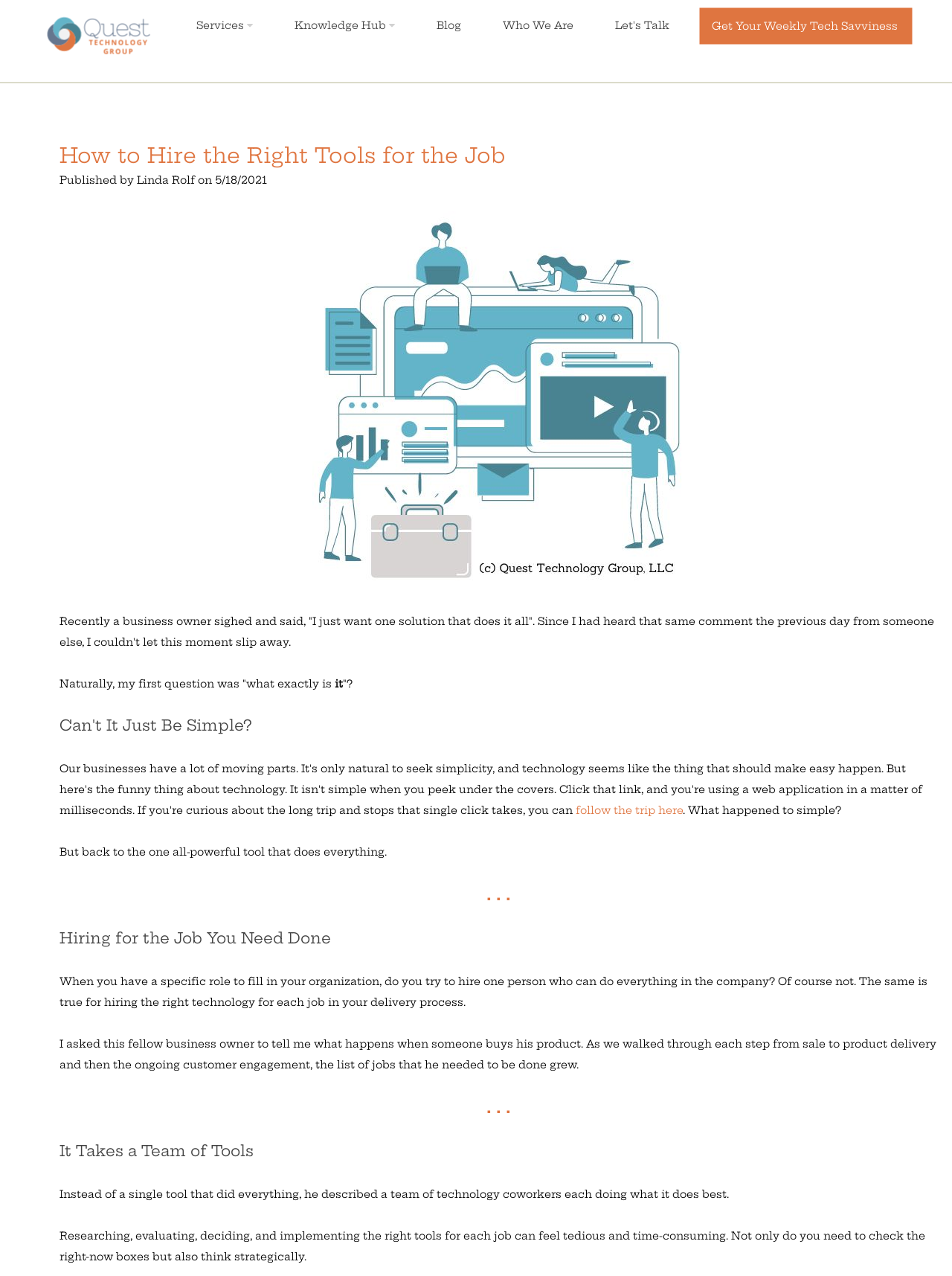Highlight the bounding box coordinates of the element you need to click to perform the following instruction: "Click on 'technology-strategy-marketing-for-profitable-growth' link."

[0.041, 0.033, 0.178, 0.06]